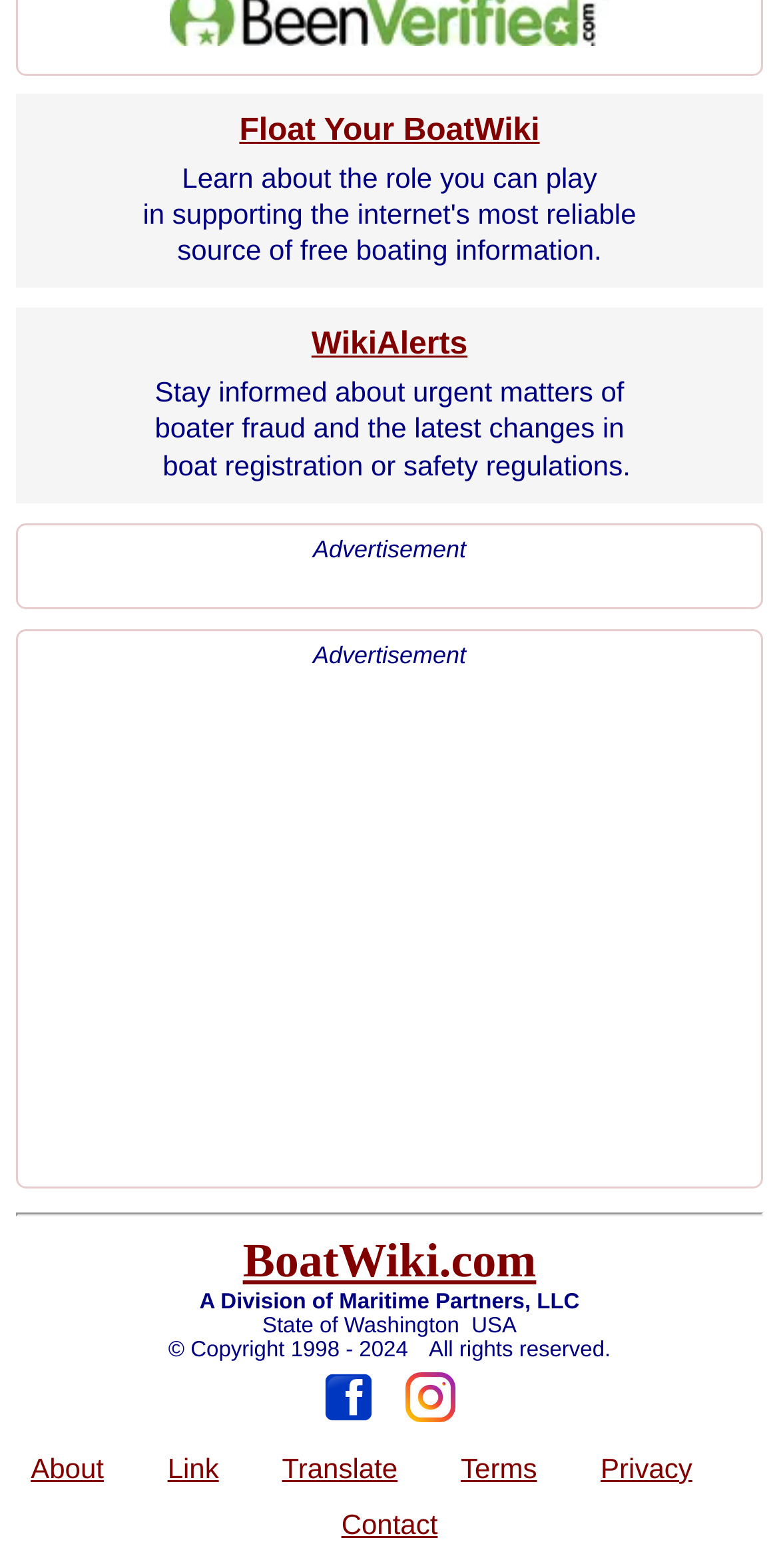Please indicate the bounding box coordinates of the element's region to be clicked to achieve the instruction: "Contact us". Provide the coordinates as four float numbers between 0 and 1, i.e., [left, top, right, bottom].

[0.438, 0.961, 0.562, 0.982]